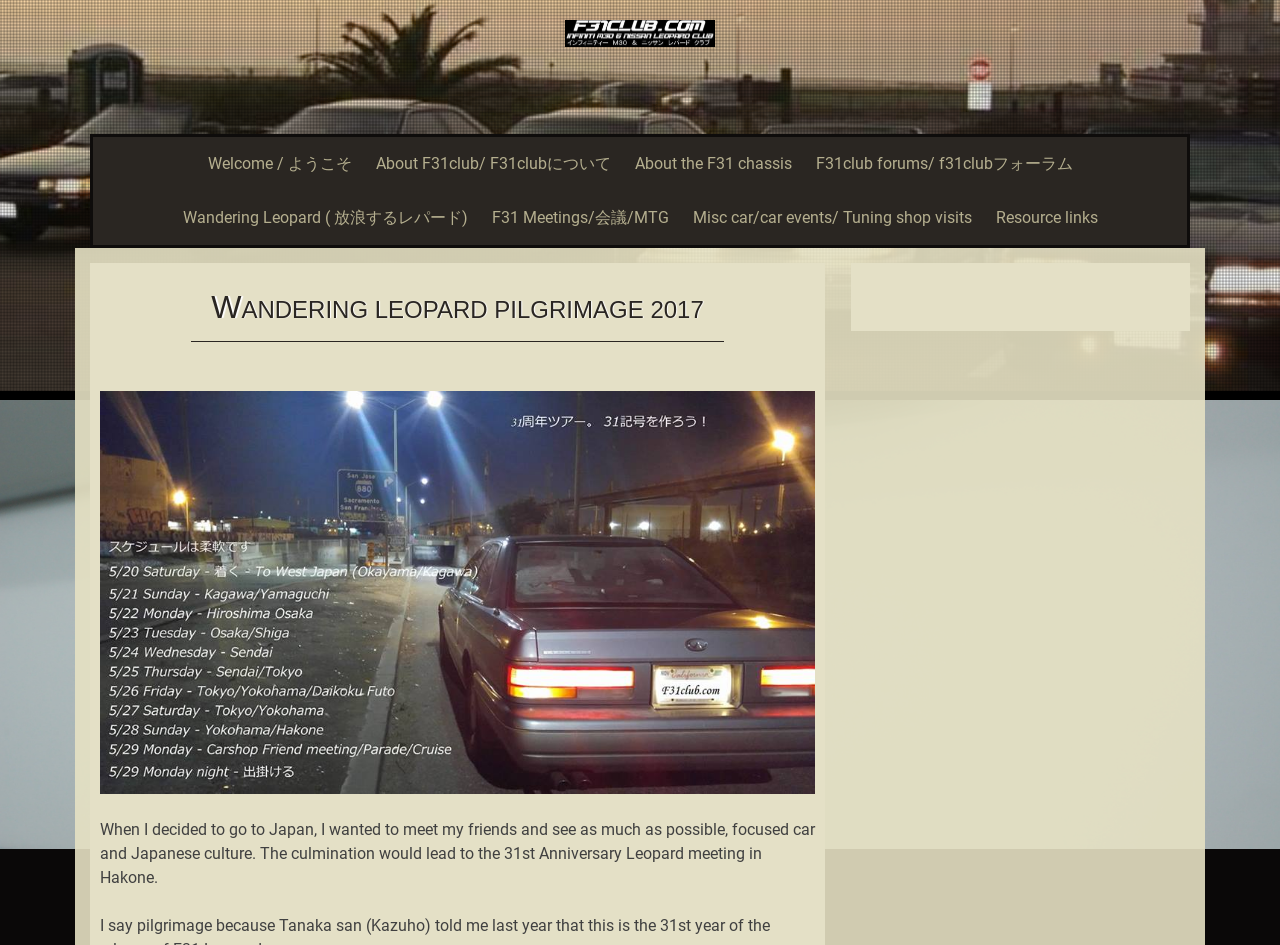What is the name of the website?
Use the image to answer the question with a single word or phrase.

F31club.com